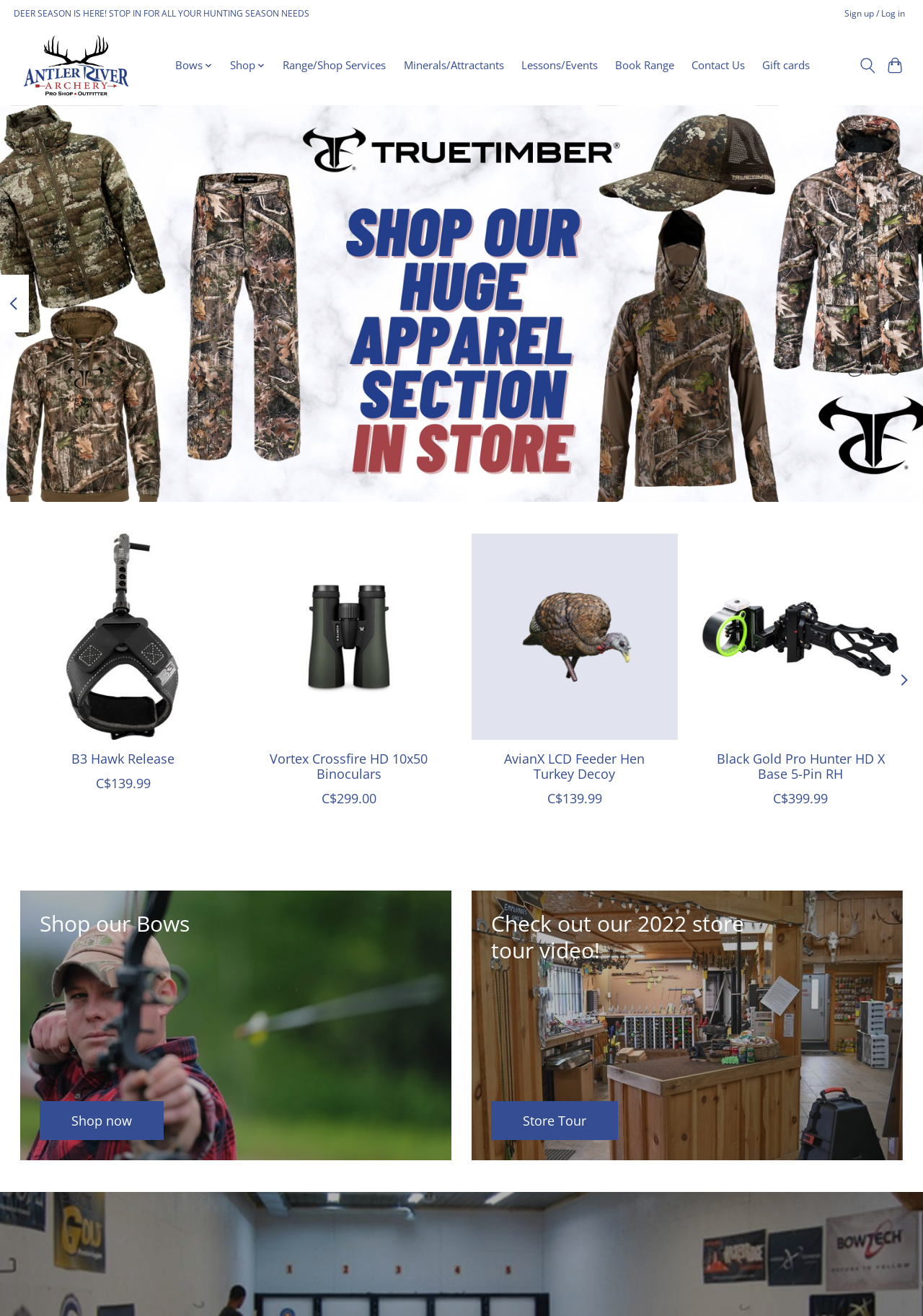Kindly respond to the following question with a single word or a brief phrase: 
What type of products are displayed in the product carousel?

Hunting gear